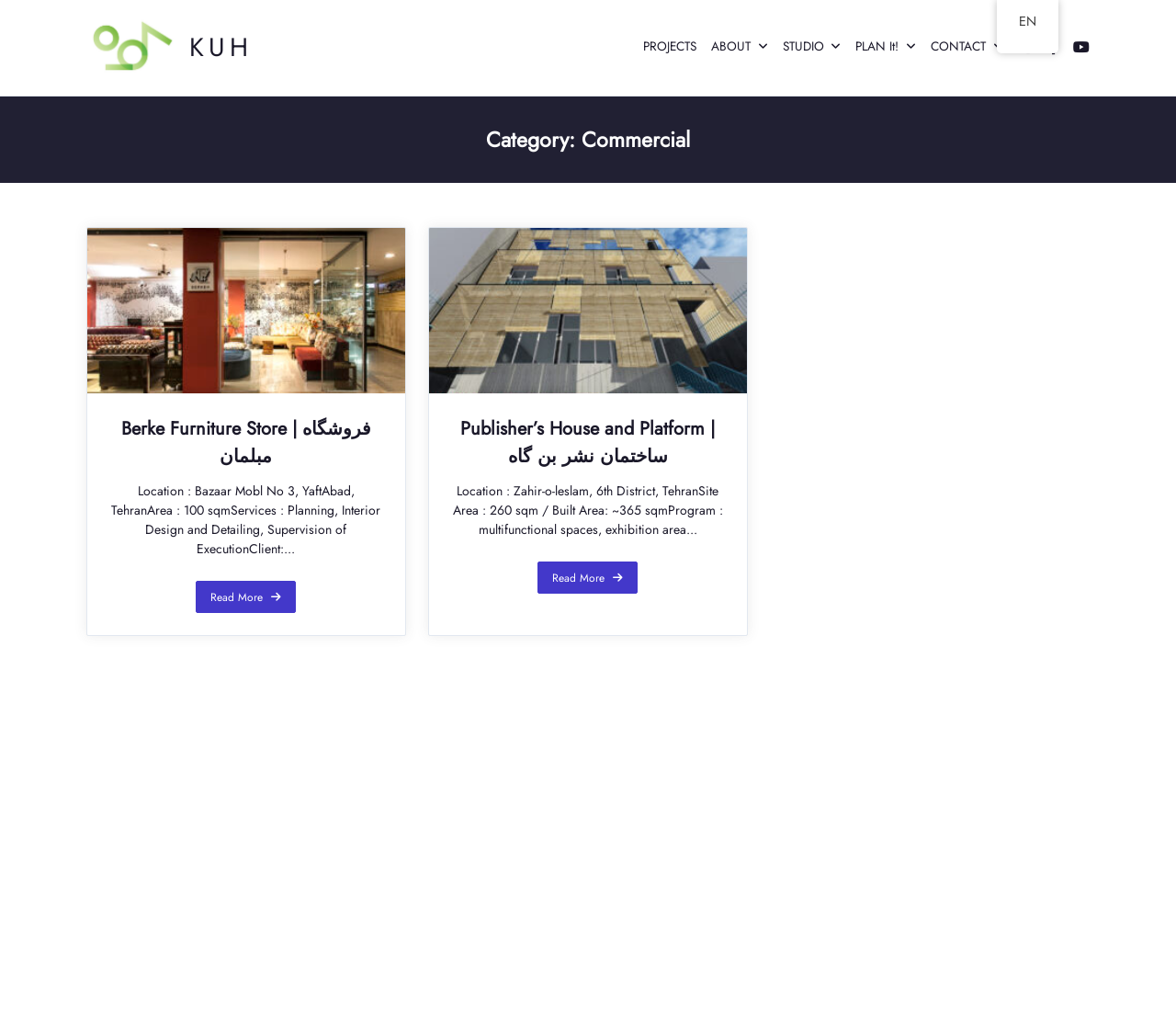Show the bounding box coordinates of the element that should be clicked to complete the task: "Go to About Us page".

None